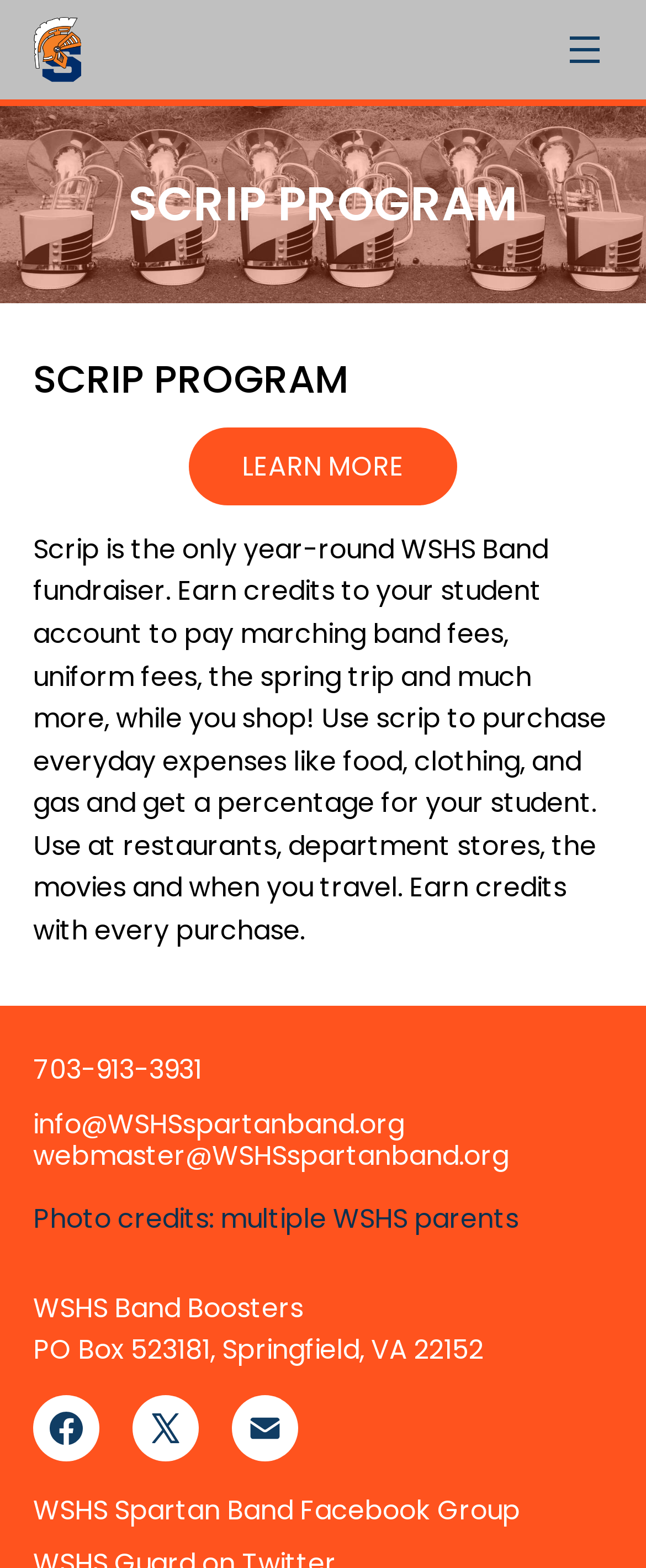Using the format (top-left x, top-left y, bottom-right x, bottom-right y), and given the element description, identify the bounding box coordinates within the screenshot: LEARN MORE

[0.292, 0.272, 0.708, 0.322]